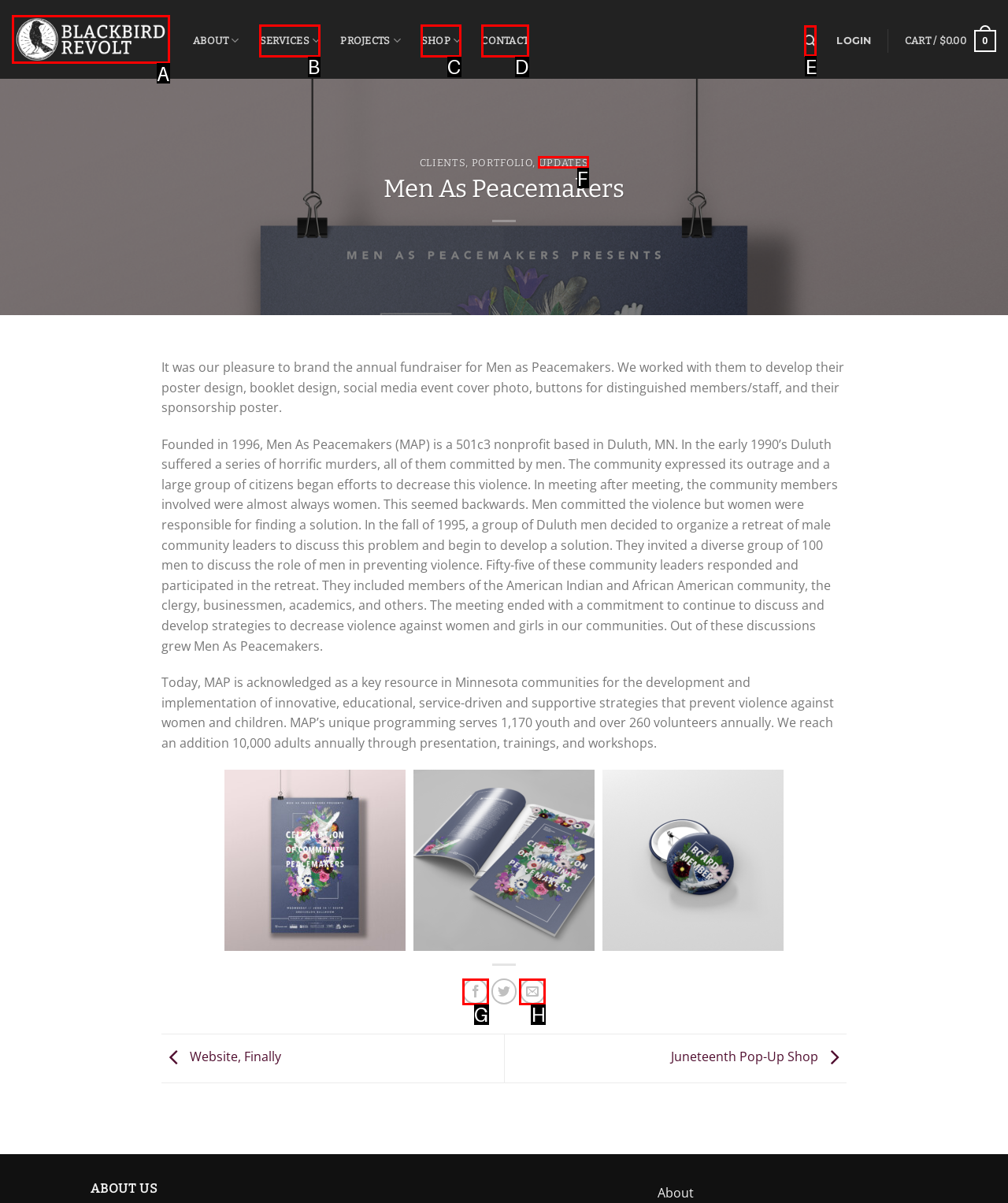Determine the HTML element to click for the instruction: Search.
Answer with the letter corresponding to the correct choice from the provided options.

E